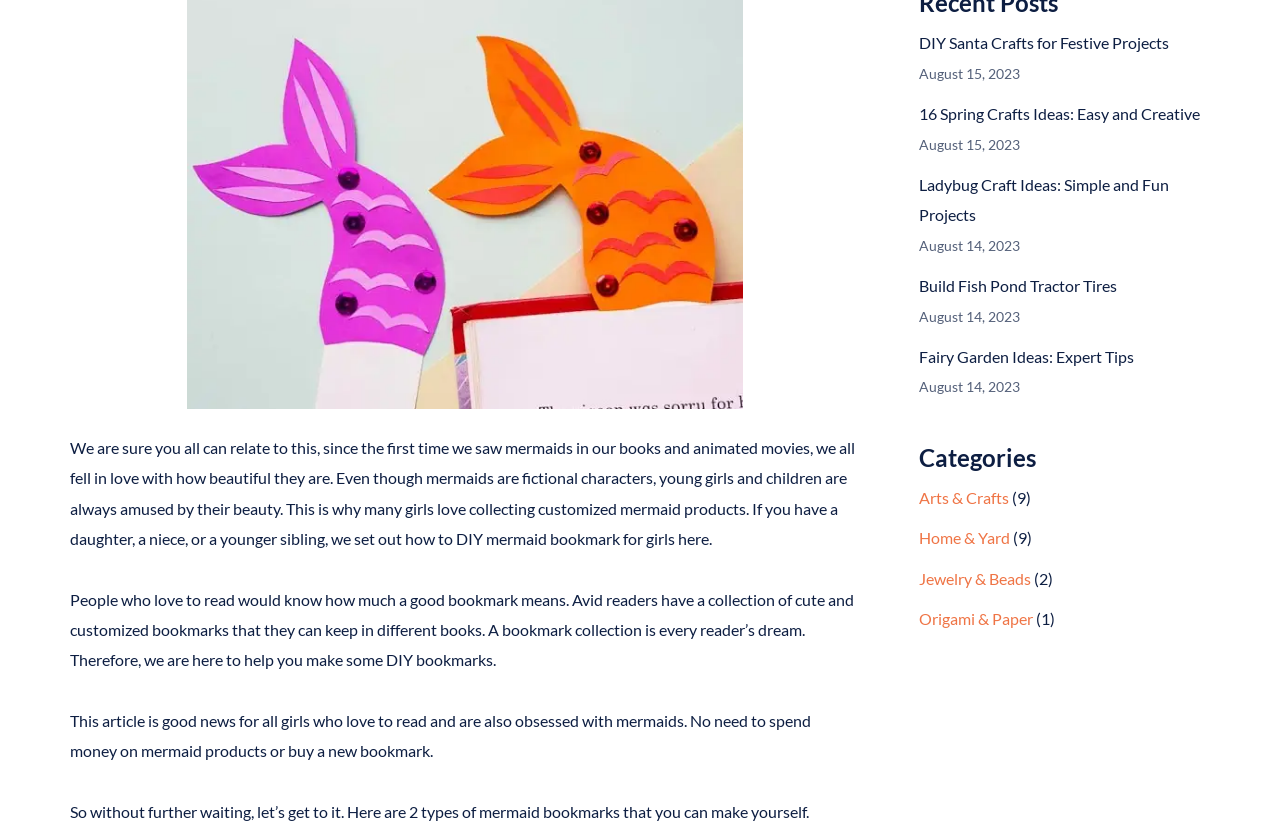Identify the bounding box coordinates for the UI element described as: "Origami & Paper". The coordinates should be provided as four floats between 0 and 1: [left, top, right, bottom].

[0.718, 0.729, 0.807, 0.751]